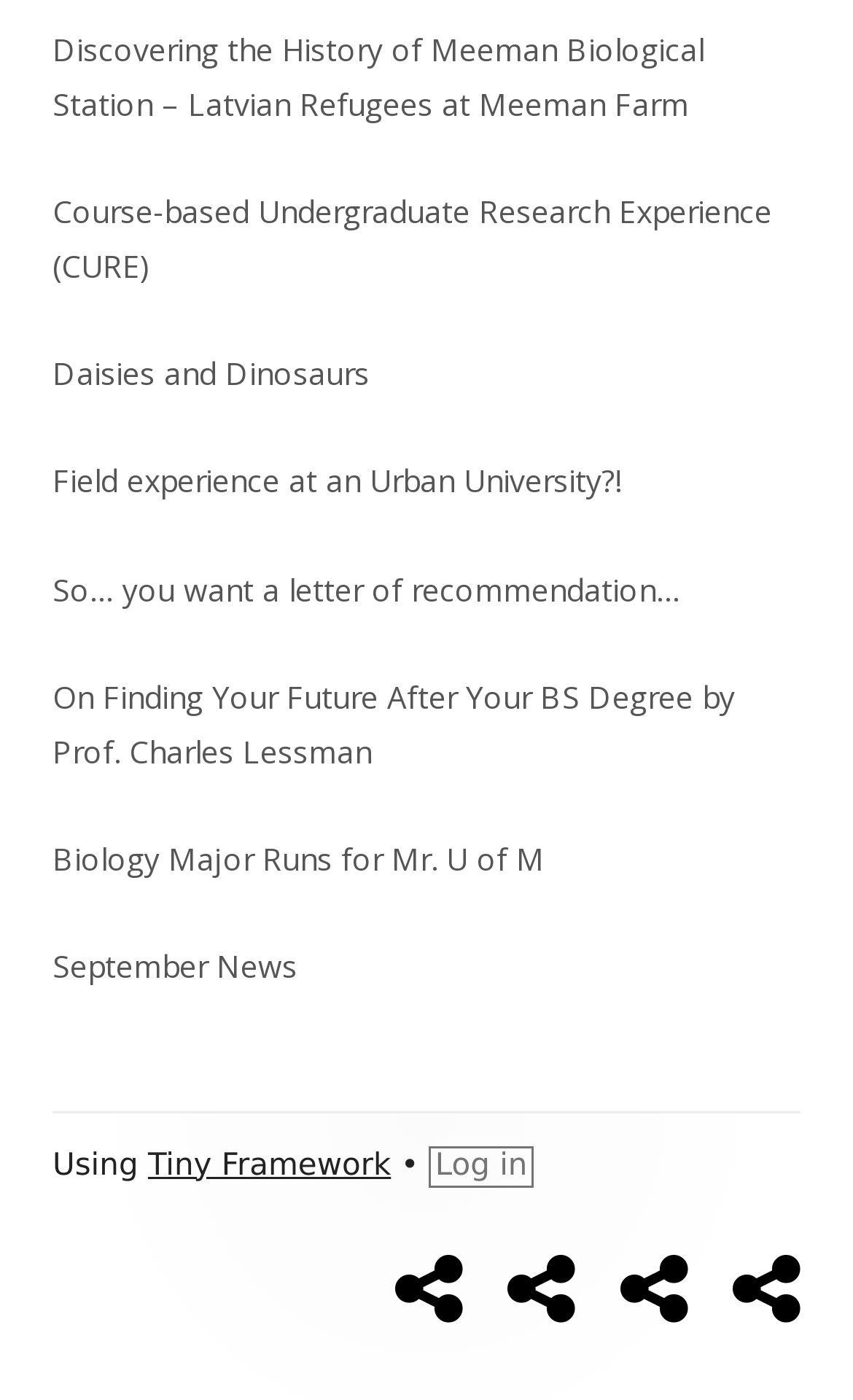Please identify the bounding box coordinates of the clickable area that will allow you to execute the instruction: "Log in to the system".

[0.502, 0.818, 0.626, 0.848]